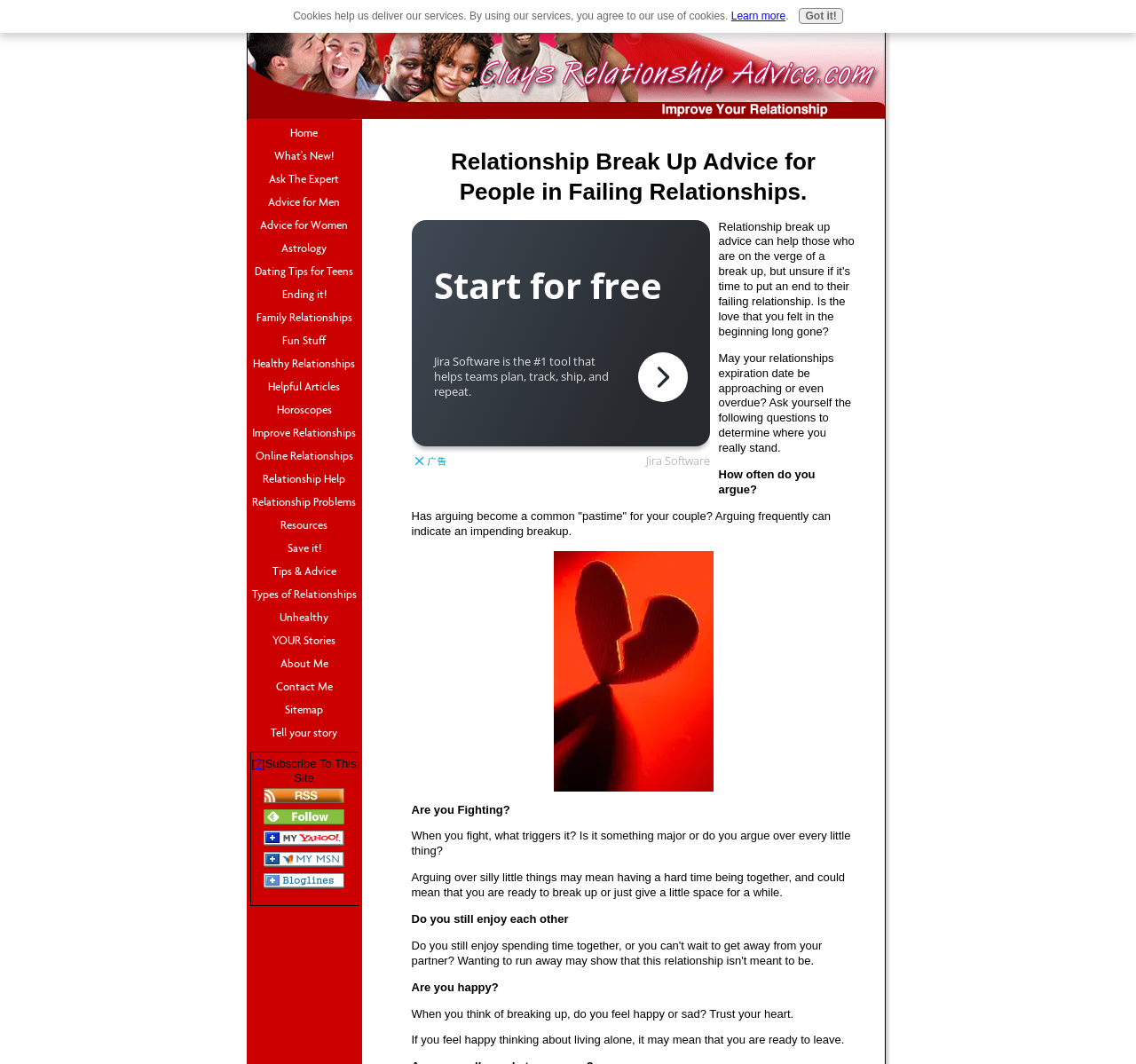Based on the image, provide a detailed and complete answer to the question: 
What is the importance of enjoying each other's company?

The webpage suggests that enjoying each other's company is a sign of happiness in a relationship. It asks the question 'Do you still enjoy each other?' to help individuals determine if they are happy in their relationship or not.